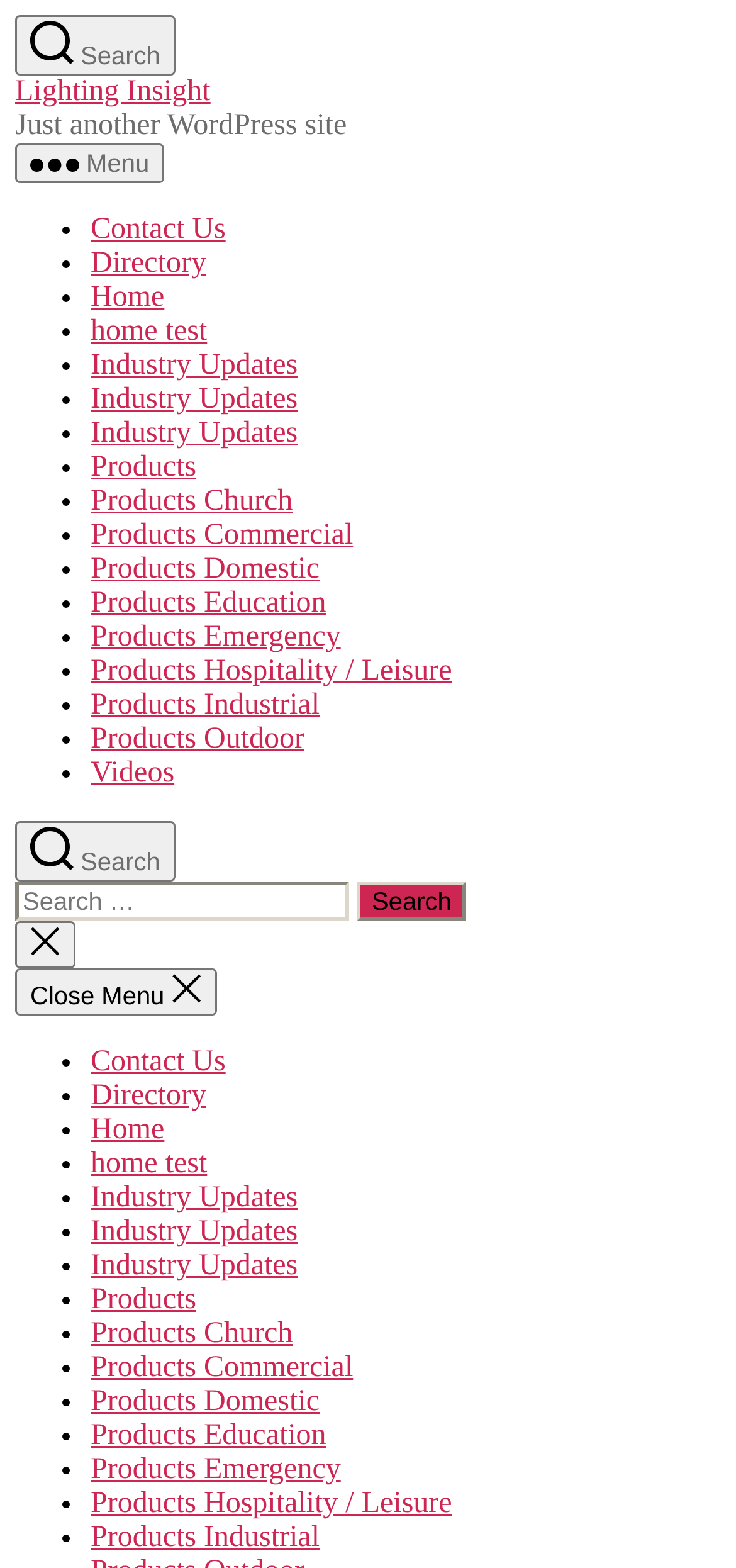Find the bounding box coordinates of the clickable area that will achieve the following instruction: "Click the 'Close search' button".

[0.021, 0.587, 0.103, 0.618]